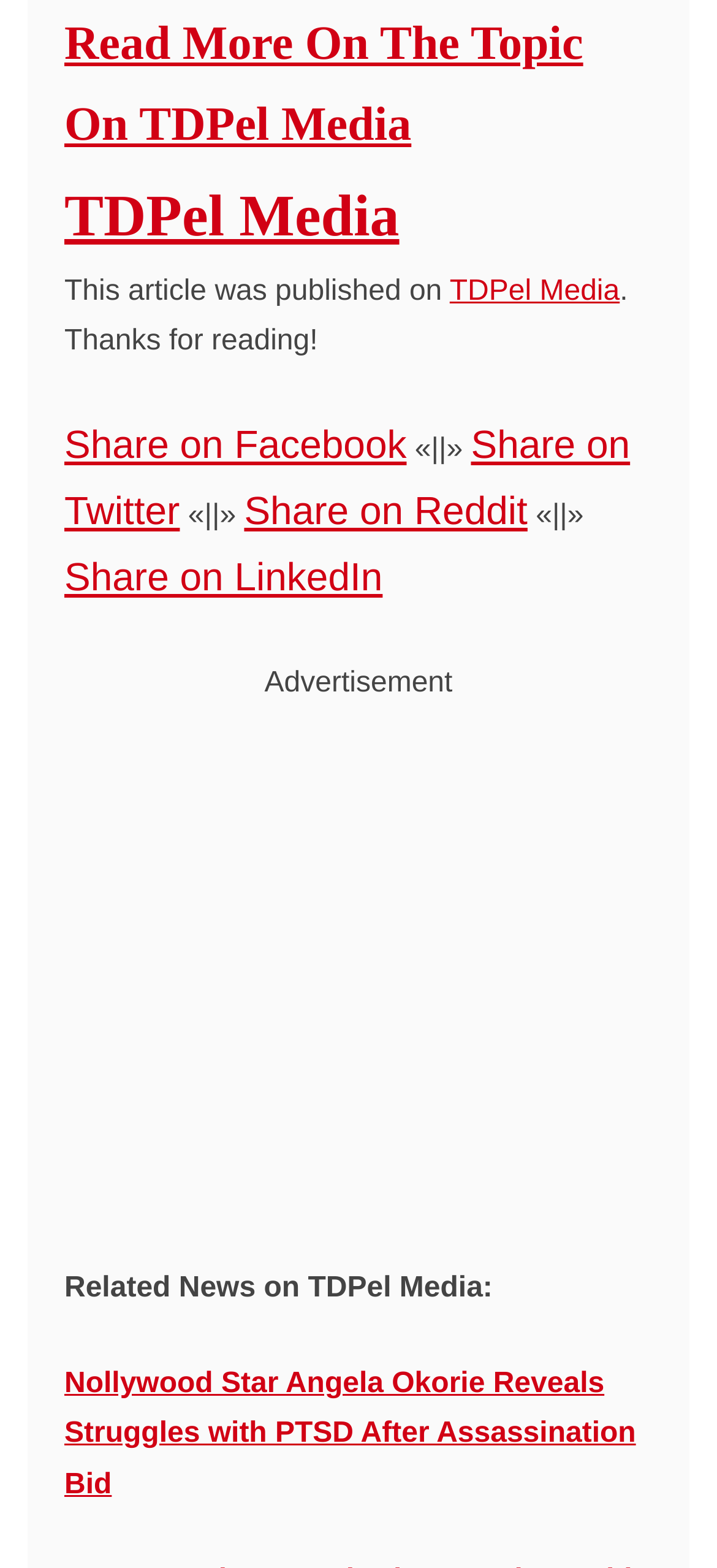Find the bounding box coordinates for the element described here: "TDPel Media".

[0.09, 0.116, 0.557, 0.158]